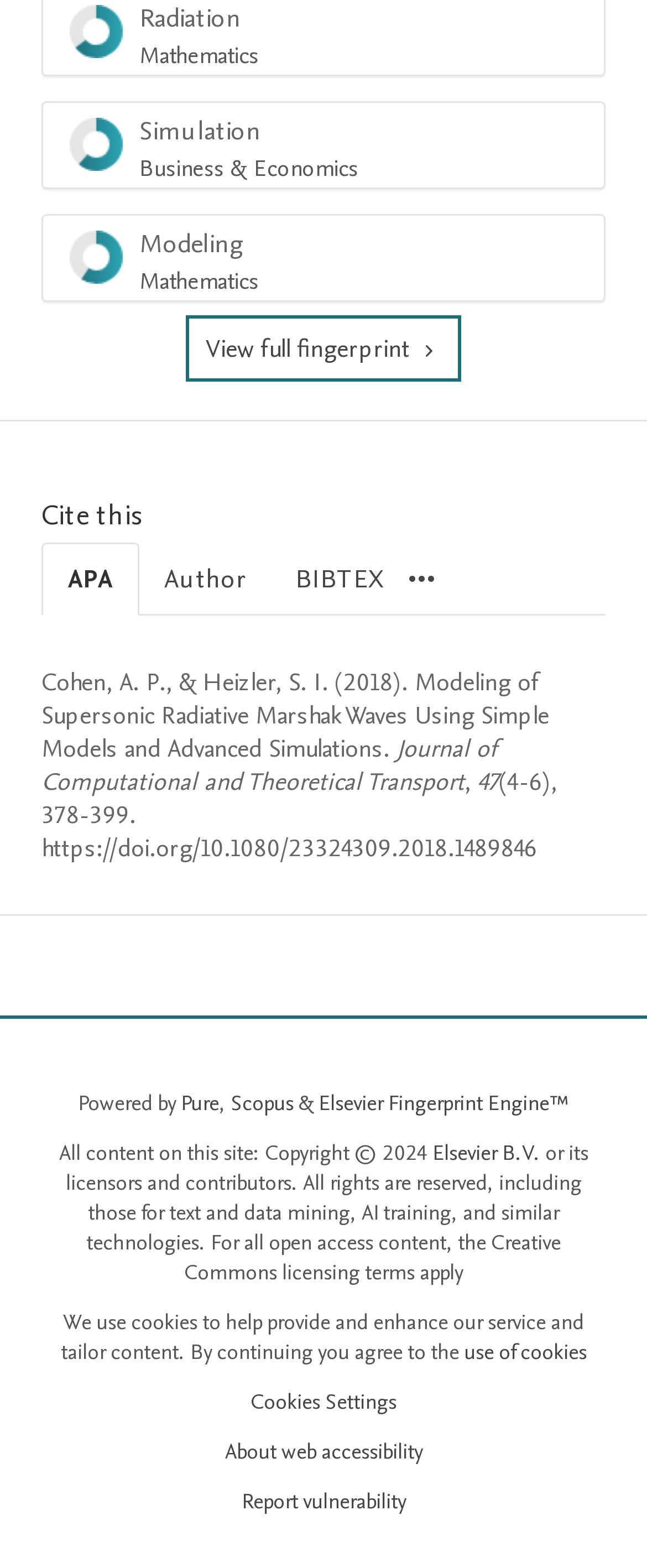Please locate the bounding box coordinates of the region I need to click to follow this instruction: "Visit Pure website".

[0.279, 0.694, 0.338, 0.713]